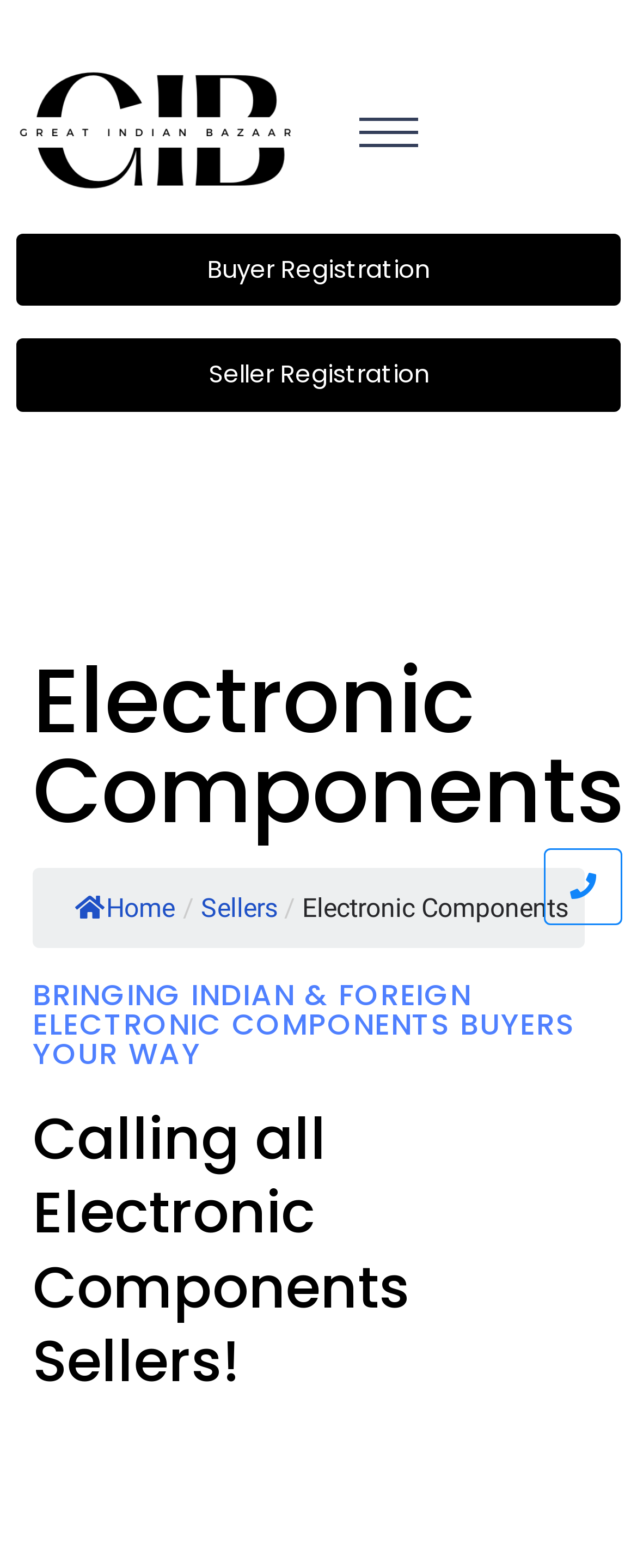What is the symbol represented by ''?
Using the image as a reference, give an elaborate response to the question.

The element with the OCR text '' is likely a search icon, commonly used on webpages to facilitate searching. Its placement on the webpage suggests that it may be used to search for electronic components or related information.